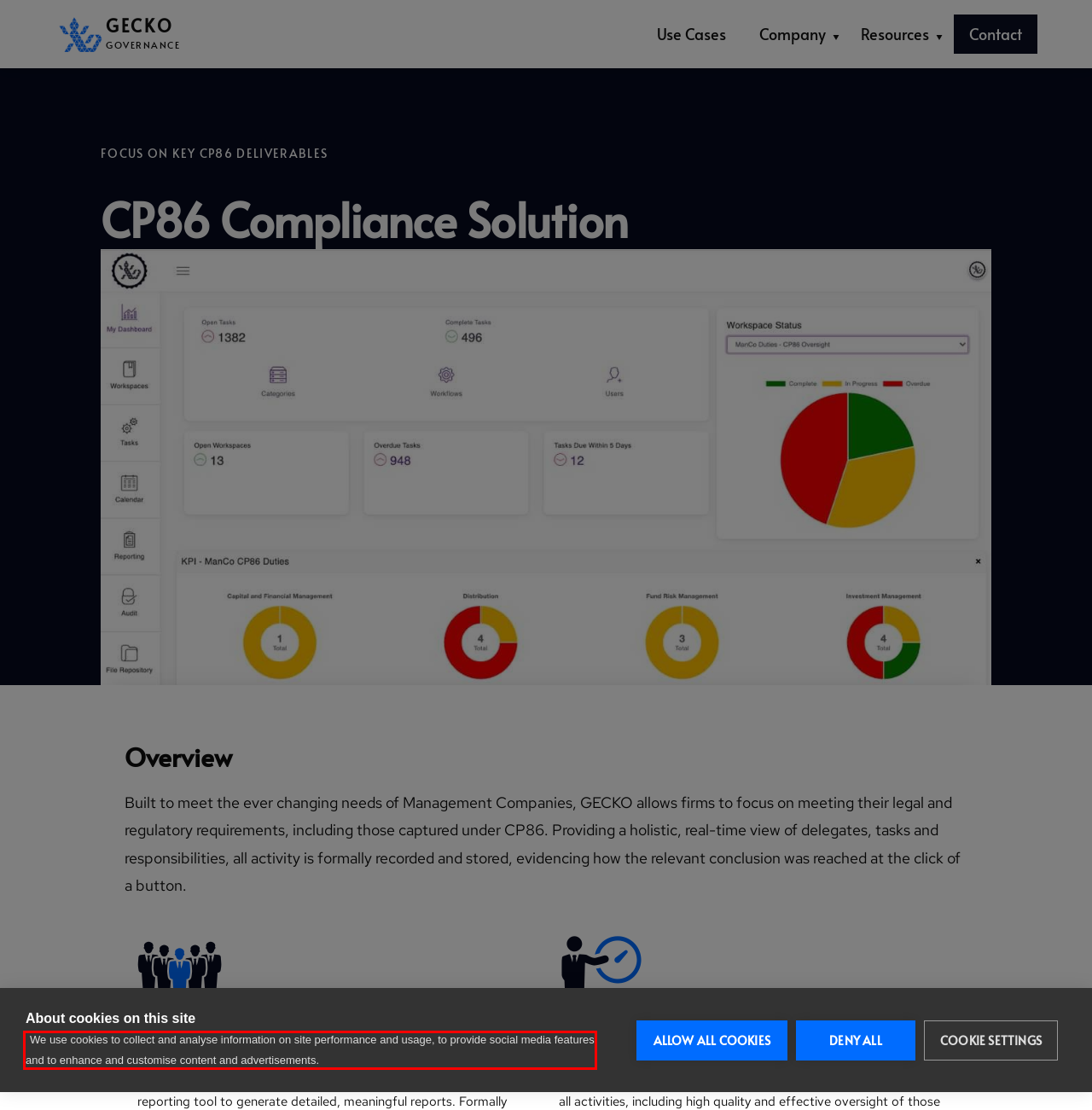You are given a screenshot of a webpage with a UI element highlighted by a red bounding box. Please perform OCR on the text content within this red bounding box.

We use cookies to collect and analyse information on site performance and usage, to provide social media features and to enhance and customise content and advertisements.